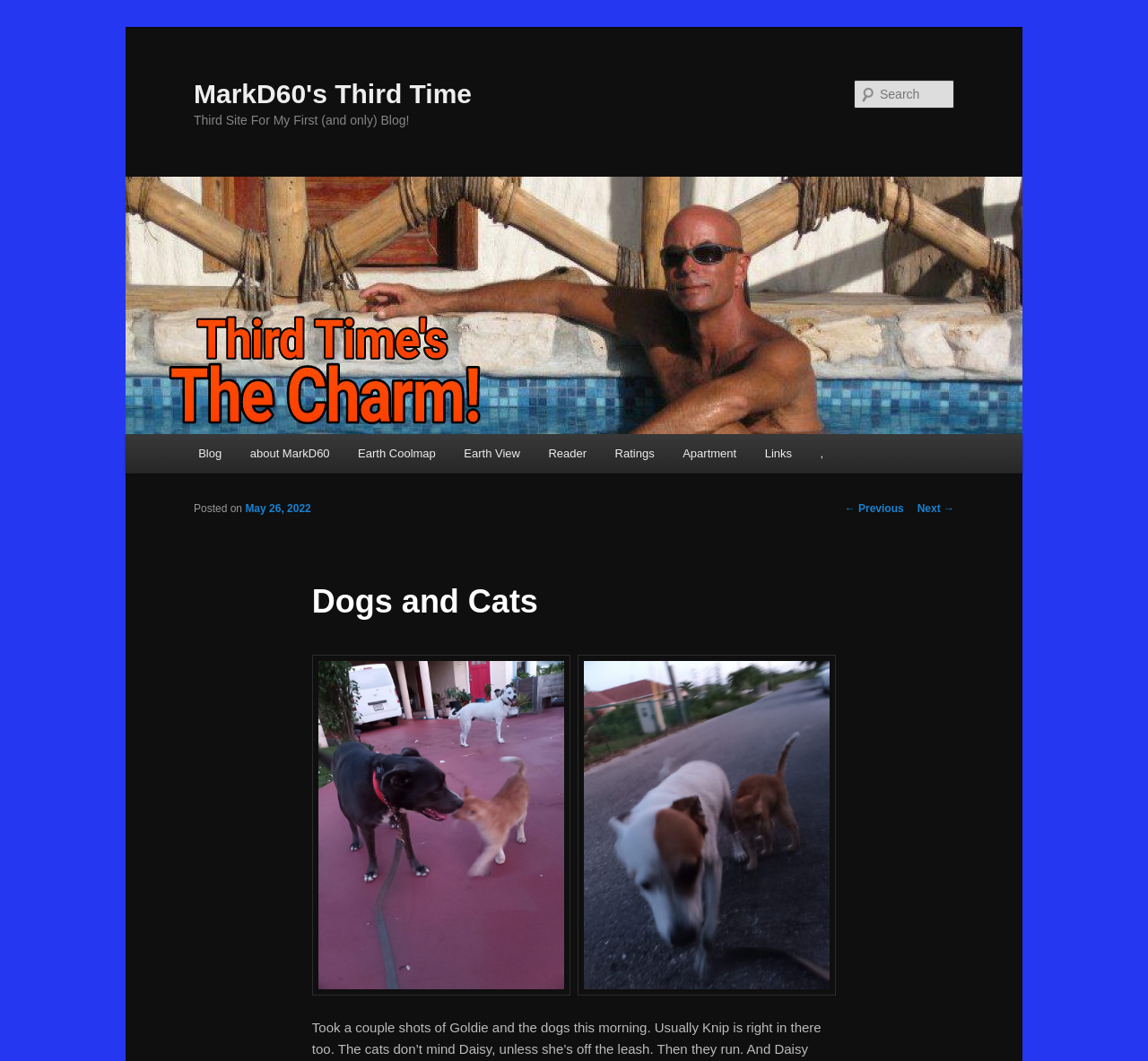Describe every aspect of the webpage comprehensively.

This webpage is about "Dogs and Cats" and appears to be a blog post. At the top, there is a heading "MarkD60's Third Time" with a link to the same title. Below it, there is another heading "Third Site For My First (and only) Blog!".

On the top-right corner, there is a search bar with a label "Search" and a textbox to input search queries. Next to the search bar, there is a static text "Search".

The main menu is located below the search bar, with links to "Blog", "about MarkD60", "Earth Coolmap", "Earth View", "Reader", "Ratings", "Apartment", and "Links". These links are arranged horizontally.

The main content of the webpage is divided into two sections. On the left, there is a heading "Dogs and Cats" followed by a posted date "May 26, 2022". Below the date, there are two figures, likely images, arranged vertically.

On the right side, there is a post navigation section with links to "← Previous" and "Next →". Above the post navigation, there is a header with no text.

There are no other notable elements on the webpage.